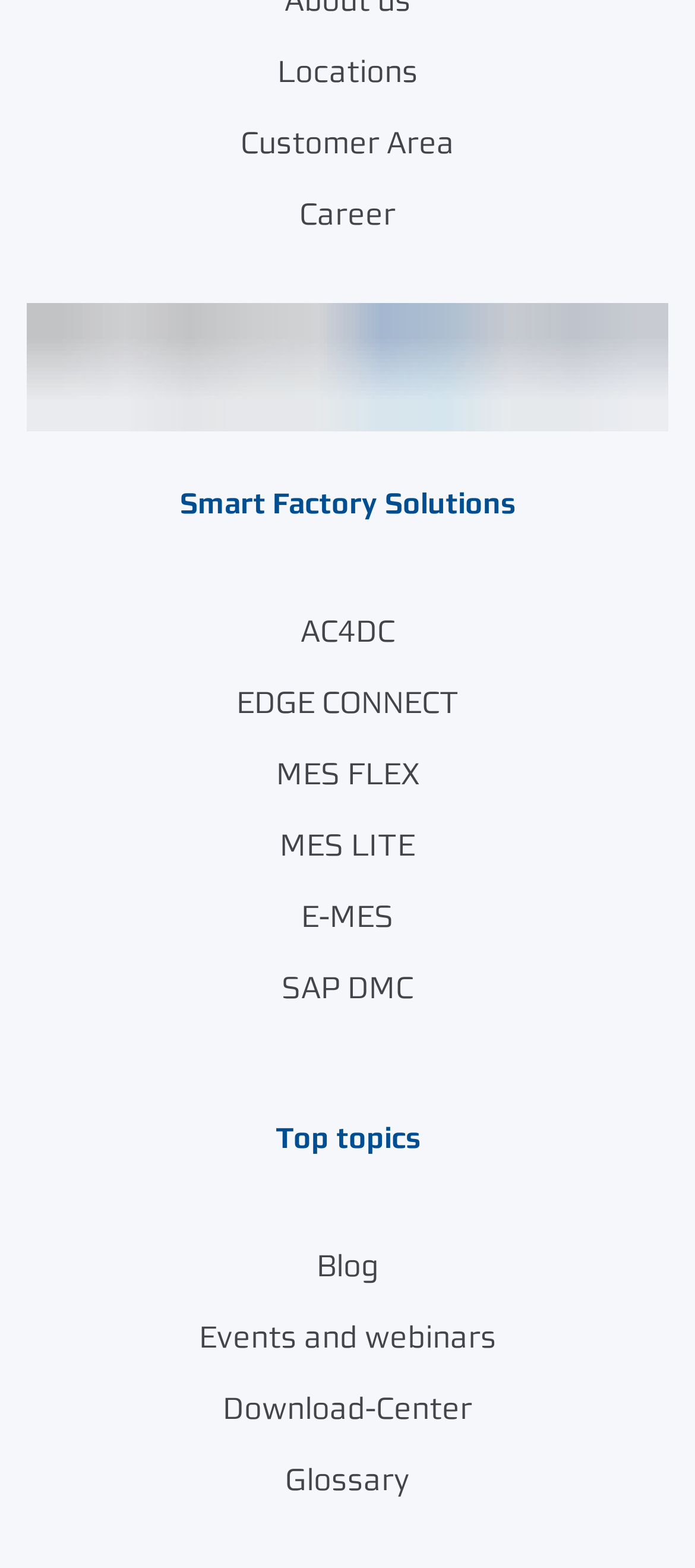How many links are related to products or services? Using the information from the screenshot, answer with a single word or phrase.

6